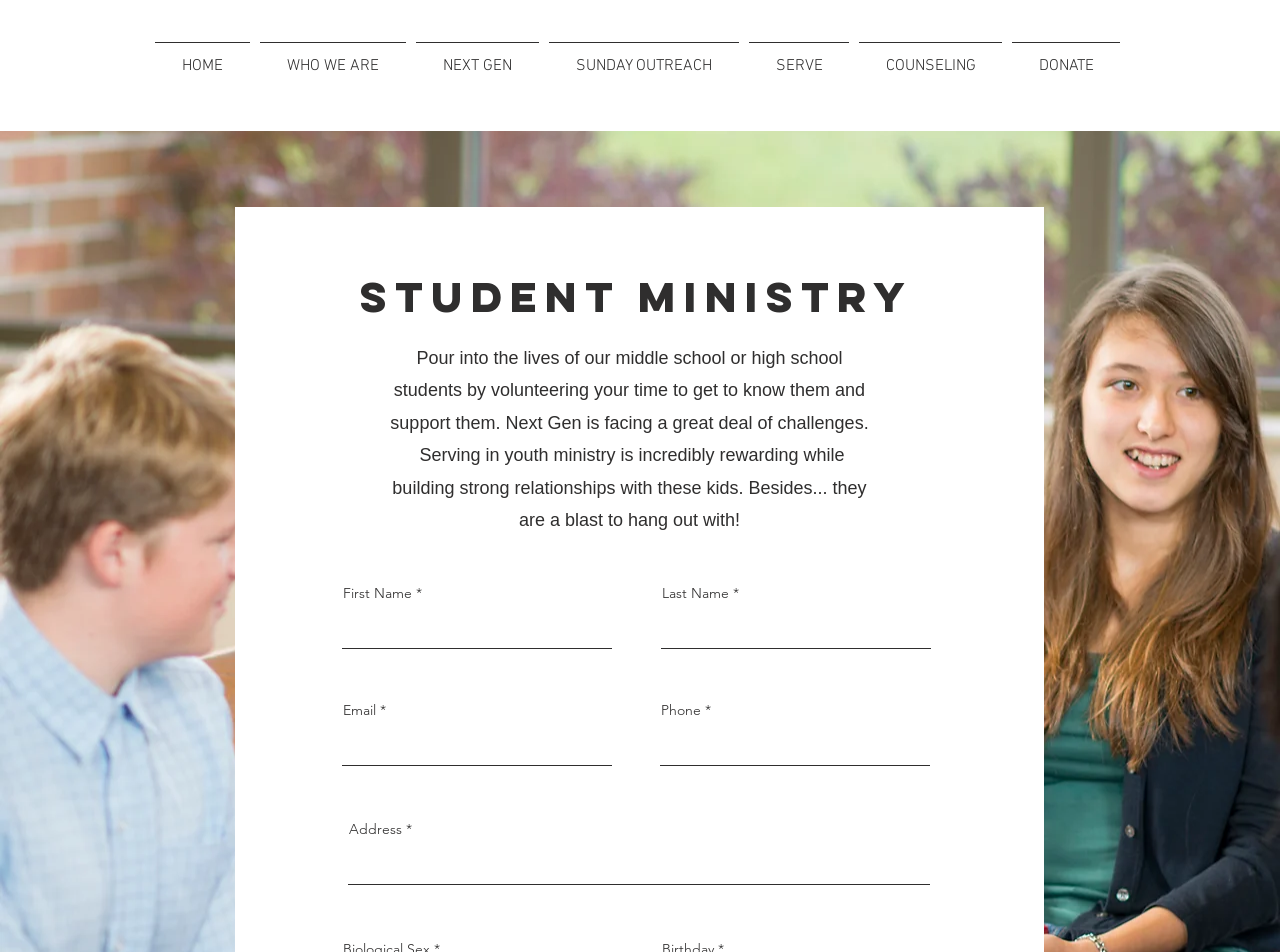Specify the bounding box coordinates of the region I need to click to perform the following instruction: "Click DONATE". The coordinates must be four float numbers in the range of 0 to 1, i.e., [left, top, right, bottom].

[0.787, 0.044, 0.879, 0.076]